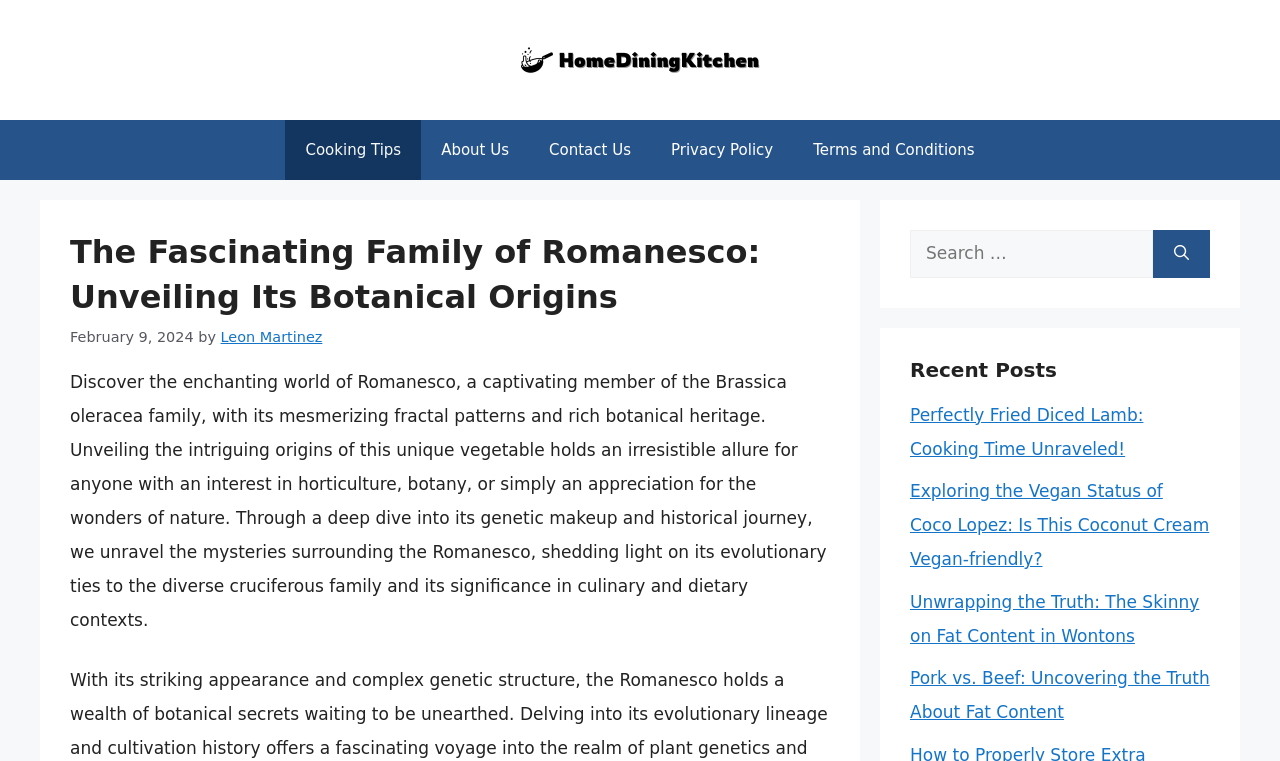Please specify the bounding box coordinates in the format (top-left x, top-left y, bottom-right x, bottom-right y), with all values as floating point numbers between 0 and 1. Identify the bounding box of the UI element described by: Terms and Conditions

[0.62, 0.158, 0.777, 0.237]